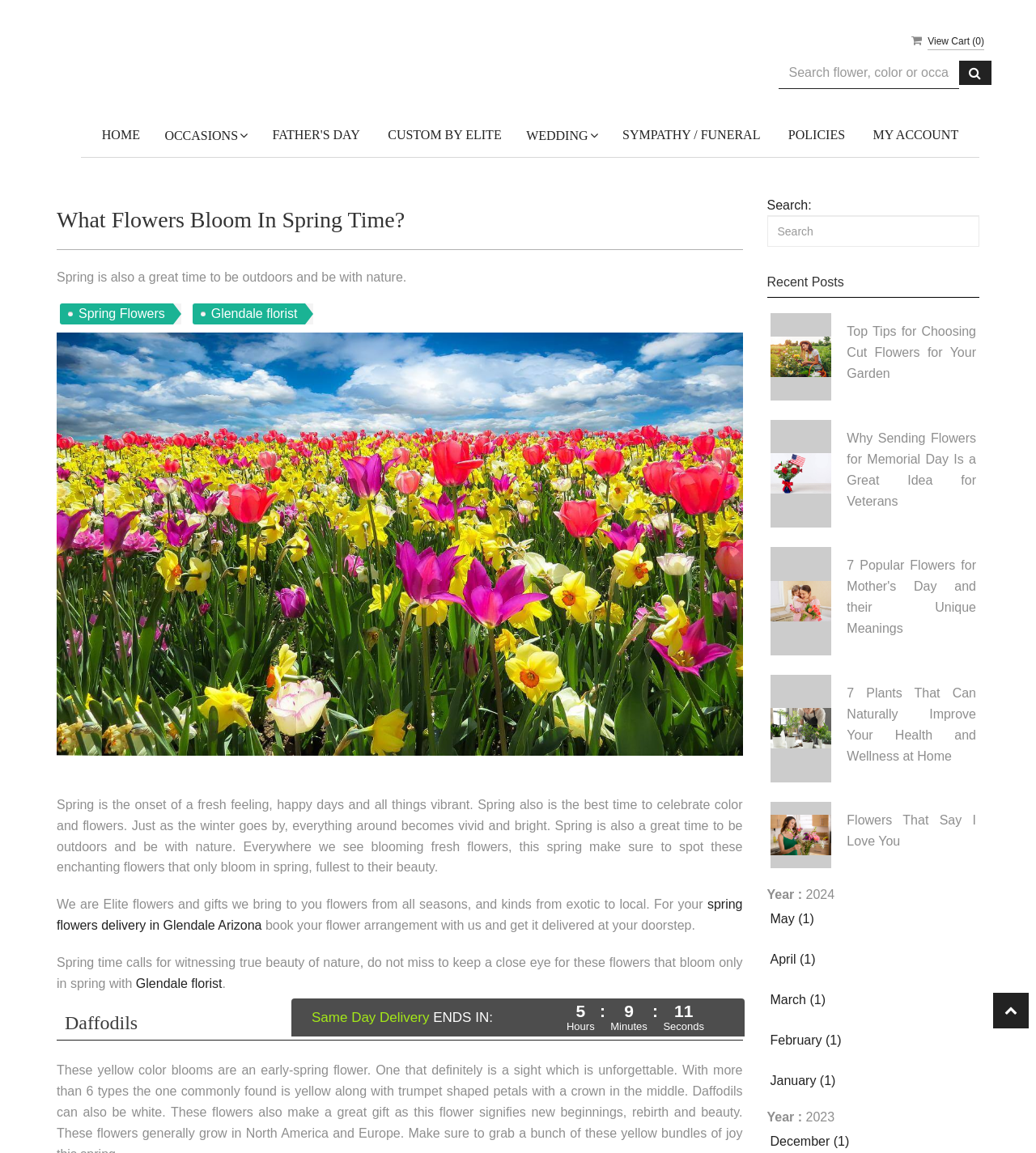Find the bounding box coordinates of the element to click in order to complete the given instruction: "Click on 'HOME'."

[0.087, 0.101, 0.147, 0.134]